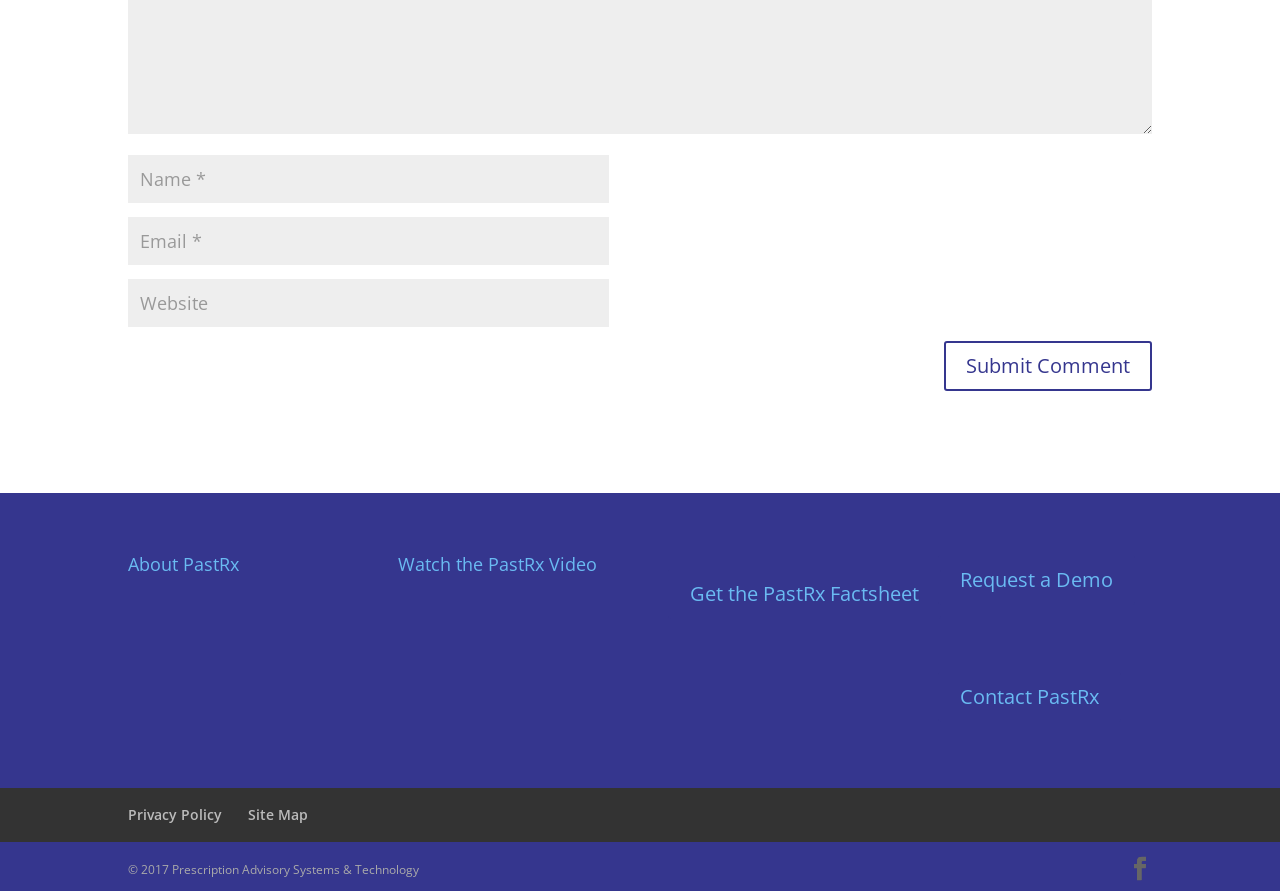Reply to the question with a single word or phrase:
What is the copyright information at the bottom?

2017 Prescription Advisory Systems & Technology